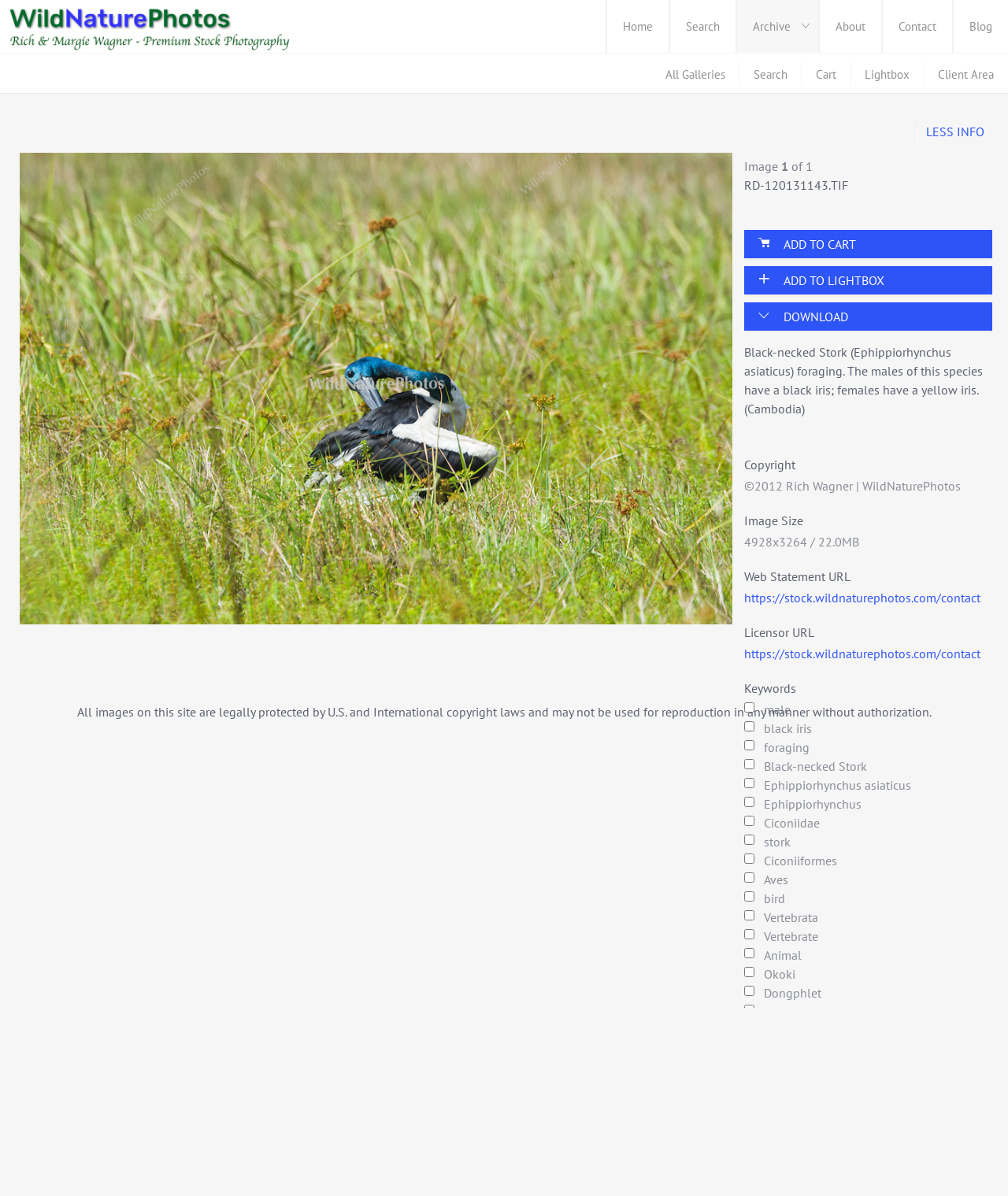Explain in detail what is displayed on the webpage.

This webpage is about a Black-necked Stork (Ephippiorhynchus asiaticus) foraging, with a description of the species' characteristics, including the males' black iris and females' yellow iris. The page is from WildNaturePhotos, LLC, and features a prominent image of the stork in its natural habitat in Cambodia.

At the top of the page, there are several links to navigate to different sections of the website, including "Home", "Search", "Archive", "All Galleries", "Cart", "Lightbox", "Client Area", "About", "Contact", and "Blog". Below these links, there is a section with information about the image, including its title, copyright information, and image size.

The main content of the page is divided into two sections. On the left, there is a large image of the Black-necked Stork, taking up most of the space. On the right, there is a detailed description of the image, including keywords, image size, and copyright information. The description is organized into a list with terms and details, making it easy to read and understand.

Below the image and description, there is a section with checkboxes for various keywords related to the image, such as "male", "black iris", "foraging", and "Cambodia". There is also a "Search" button at the bottom of this section.

At the very bottom of the page, there is a notice about the legal protection of the images on the site, stating that they may not be used for reproduction without authorization.